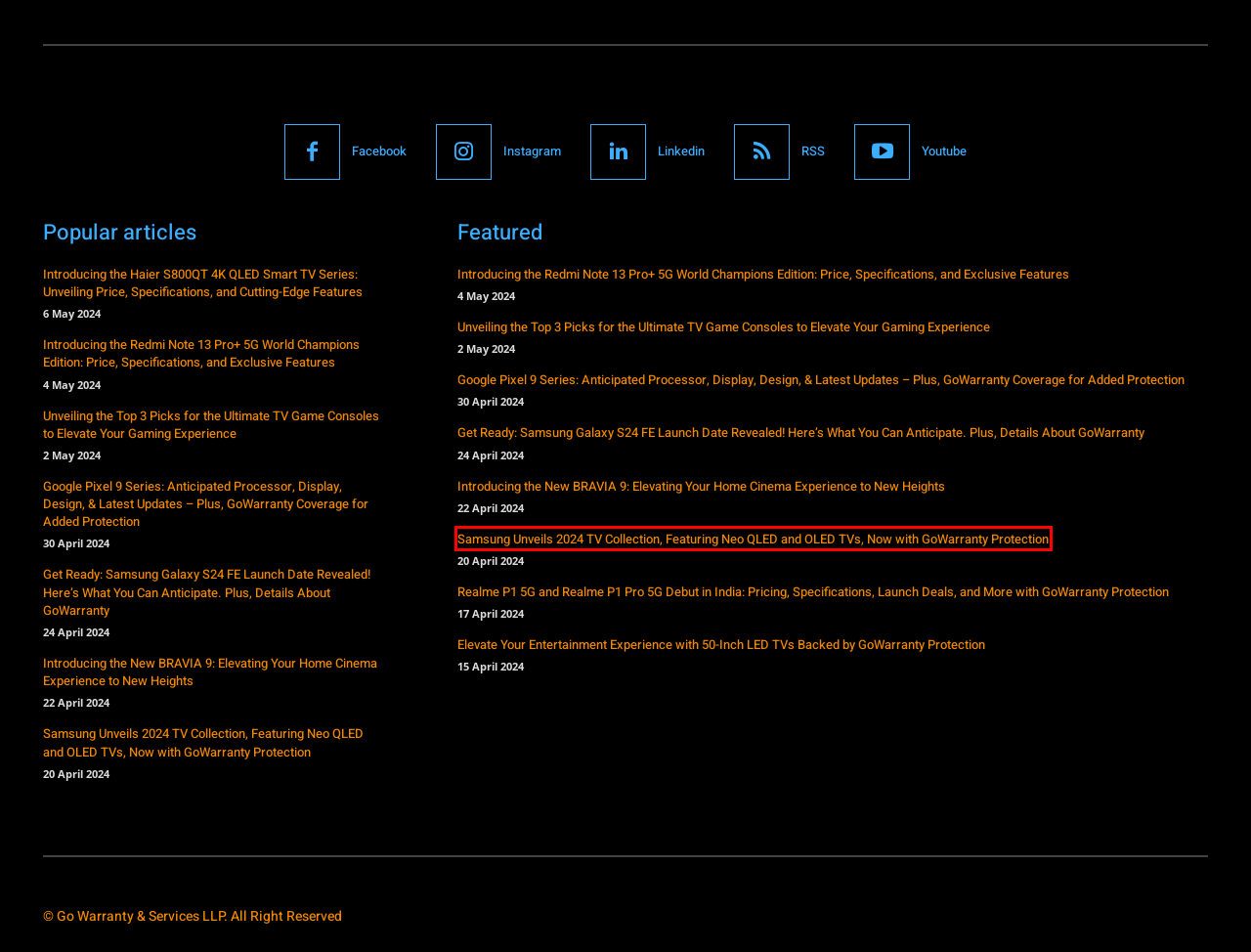Given a webpage screenshot with a red bounding box around a UI element, choose the webpage description that best matches the new webpage after clicking the element within the bounding box. Here are the candidates:
A. Realme P1 5G and Realme P1 Pro 5G Debut in India:
B. Smartphone Archives - GoWarranty Tech
C. Samsung Unveils 2024 TV Collection, Neo QLED and OLED TVs
D. Virtual Reality Archives - GoWarranty Tech
E. Experience with 50-Inch LED TV Backed by GoWarranty Protection
F. Laptop Archives - GoWarranty Tech
G. Kindle e-Reader Archives - GoWarranty Tech
H. Dishwasher Archives - GoWarranty Tech

C